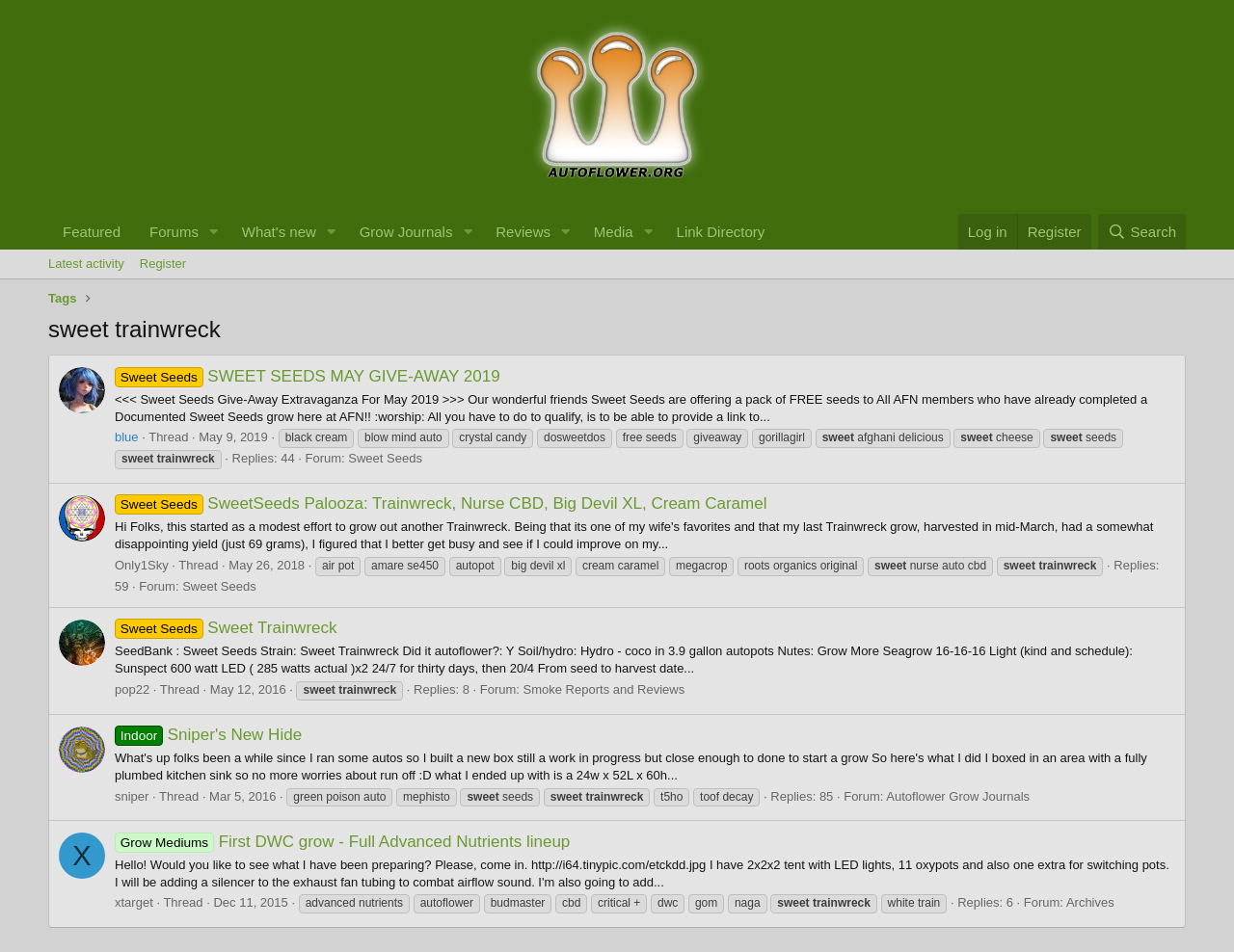Find the bounding box of the UI element described as: "Tags". The bounding box coordinates should be given as four float values between 0 and 1, i.e., [left, top, right, bottom].

[0.039, 0.304, 0.062, 0.324]